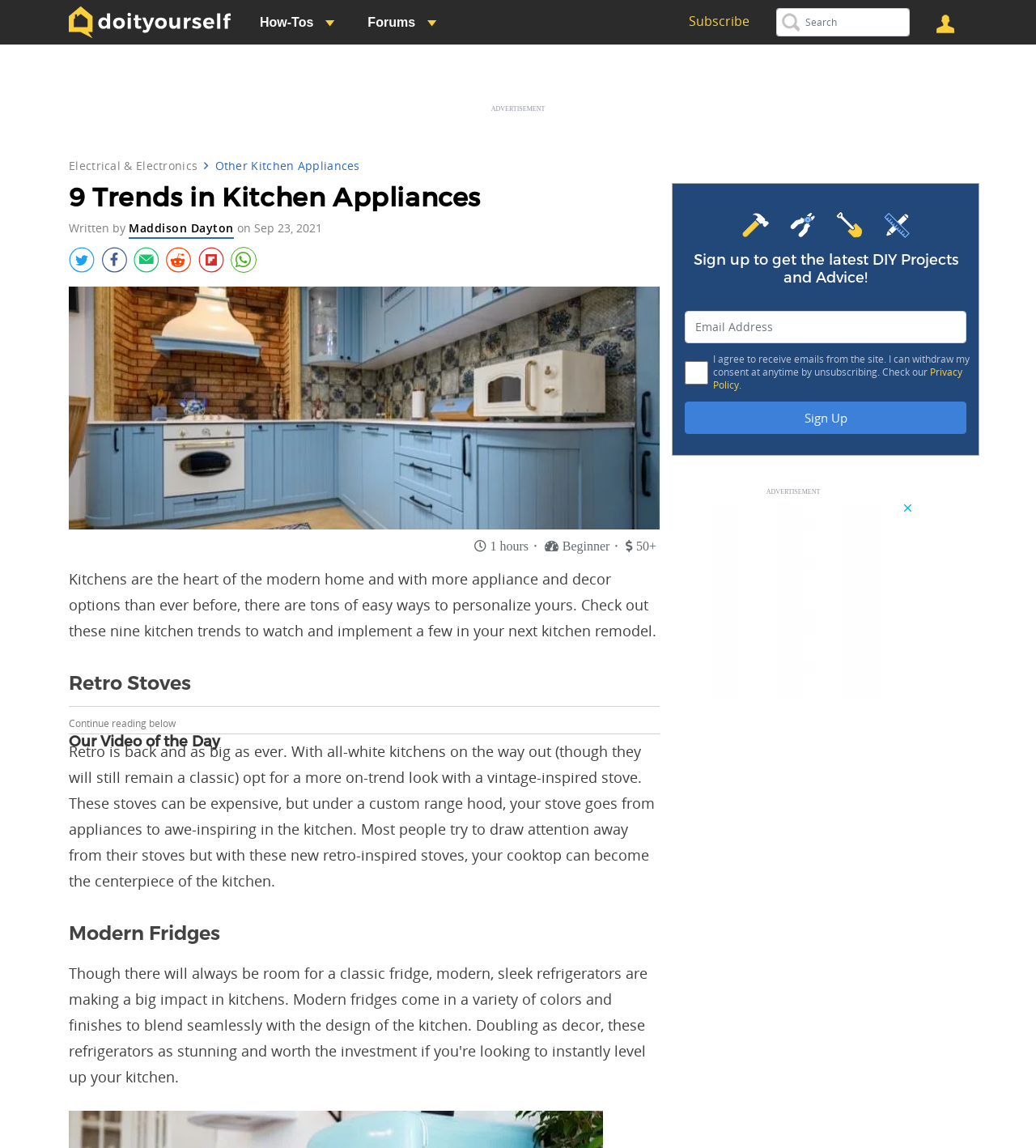Please identify the bounding box coordinates of the element's region that should be clicked to execute the following instruction: "Search in the sidebar". The bounding box coordinates must be four float numbers between 0 and 1, i.e., [left, top, right, bottom].

None